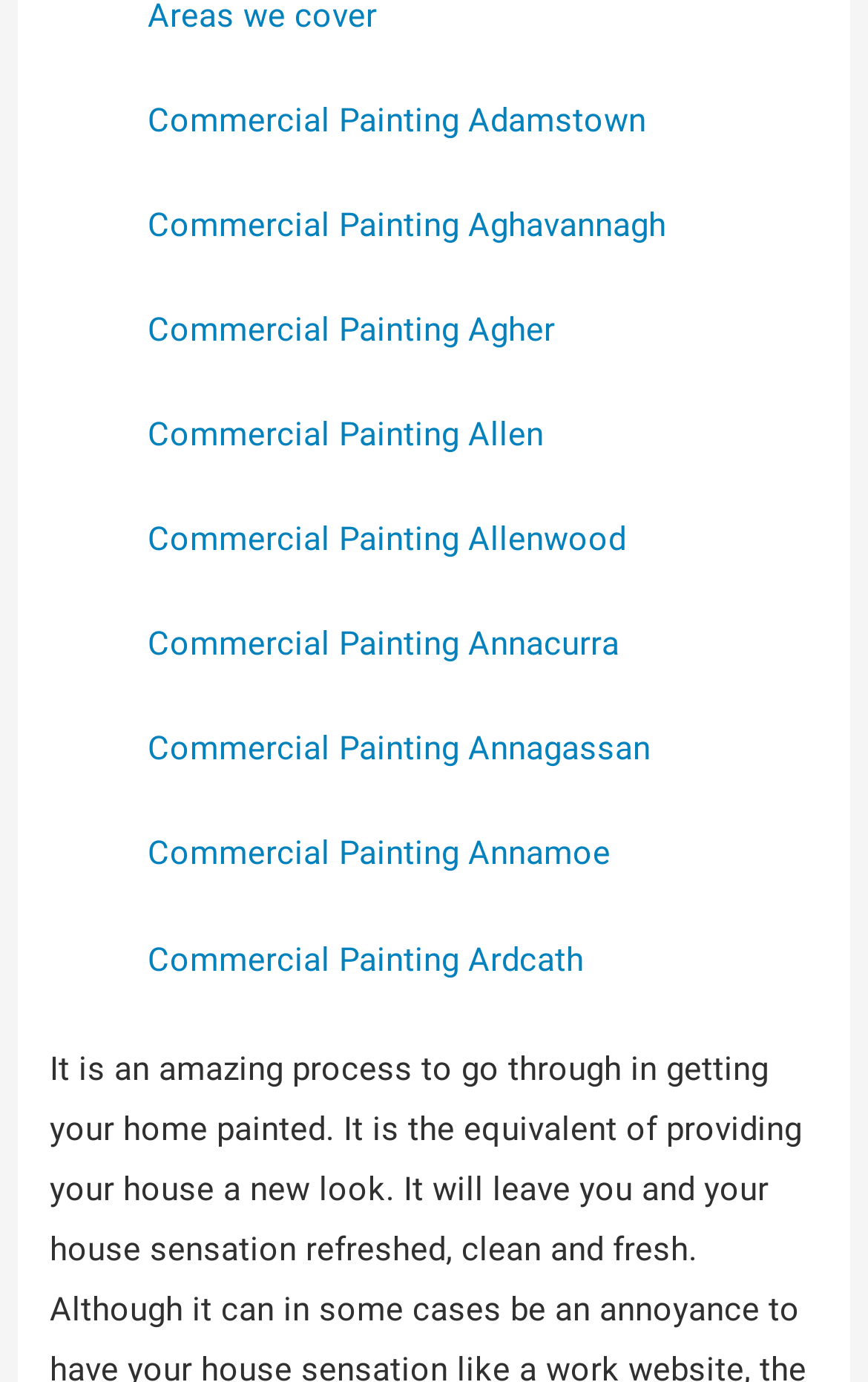Can you find the bounding box coordinates for the element to click on to achieve the instruction: "View commercial painting services in Adamstown"?

[0.17, 0.072, 0.744, 0.101]